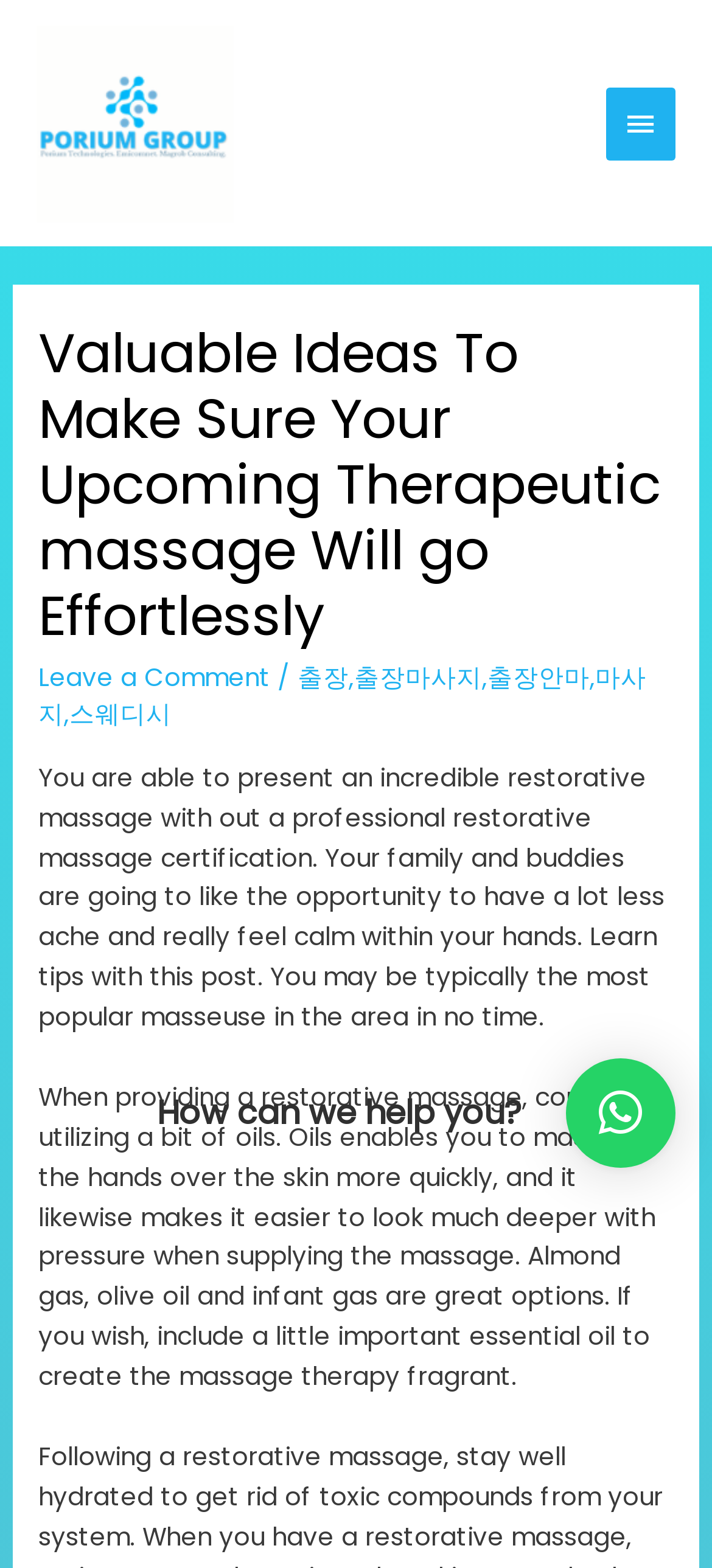What is the topic of the webpage?
Please answer the question with a detailed and comprehensive explanation.

The webpage appears to be providing tips and ideas on how to give a good massage, with paragraphs discussing the use of oils and the benefits of giving a massage to family and friends, indicating that the topic of the webpage is massage therapy.